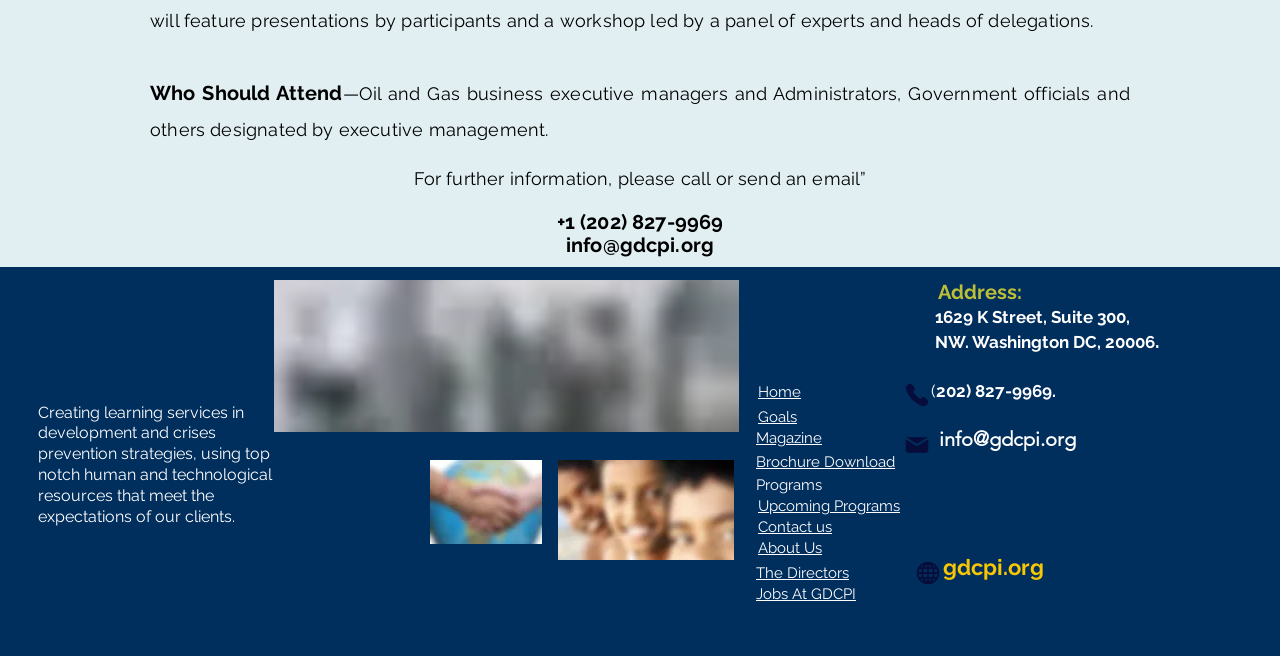Please answer the following question using a single word or phrase: 
What is the email address to contact GDCPI?

info@gdcpi.org